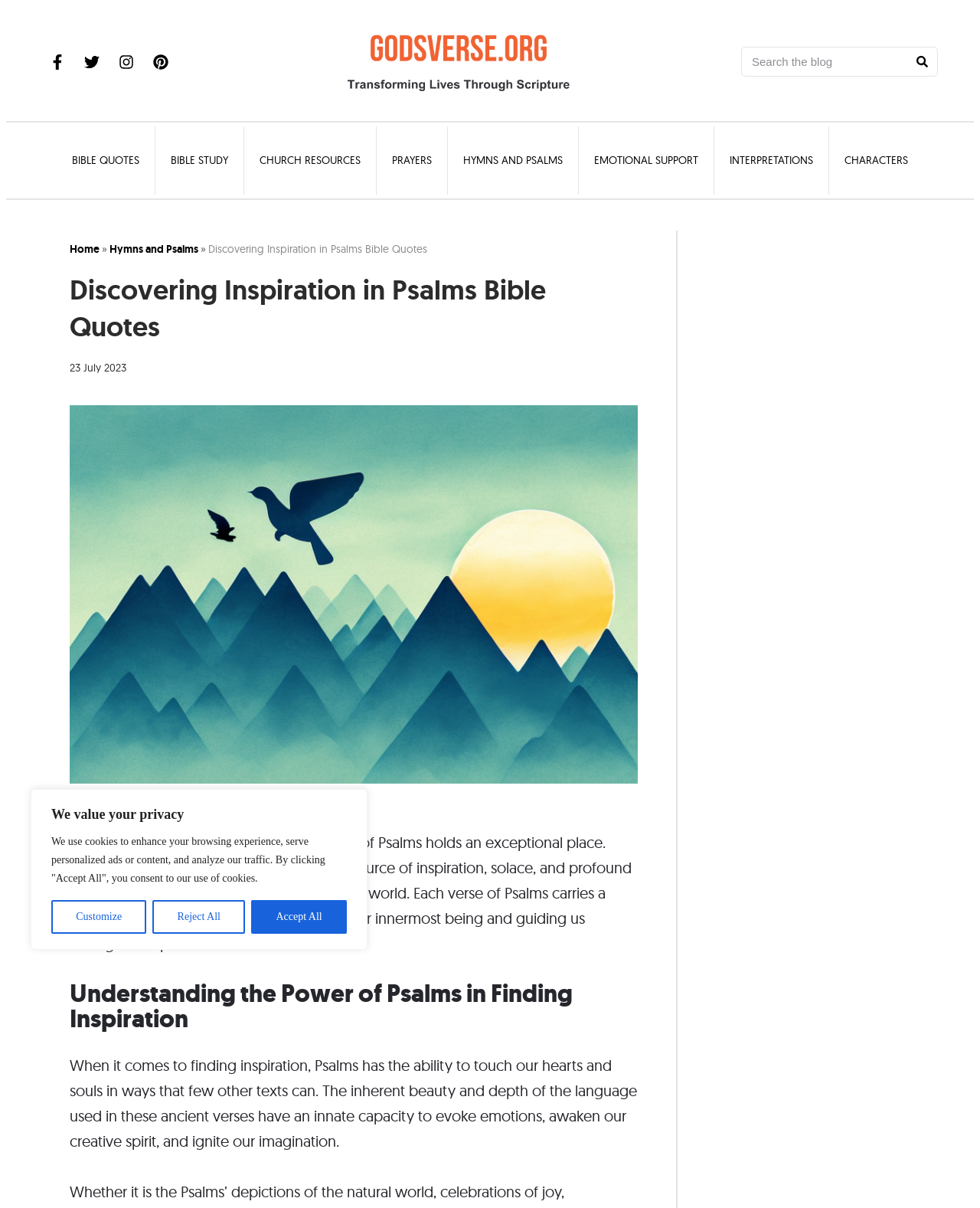Locate and provide the bounding box coordinates for the HTML element that matches this description: "Twitter".

[0.078, 0.038, 0.109, 0.064]